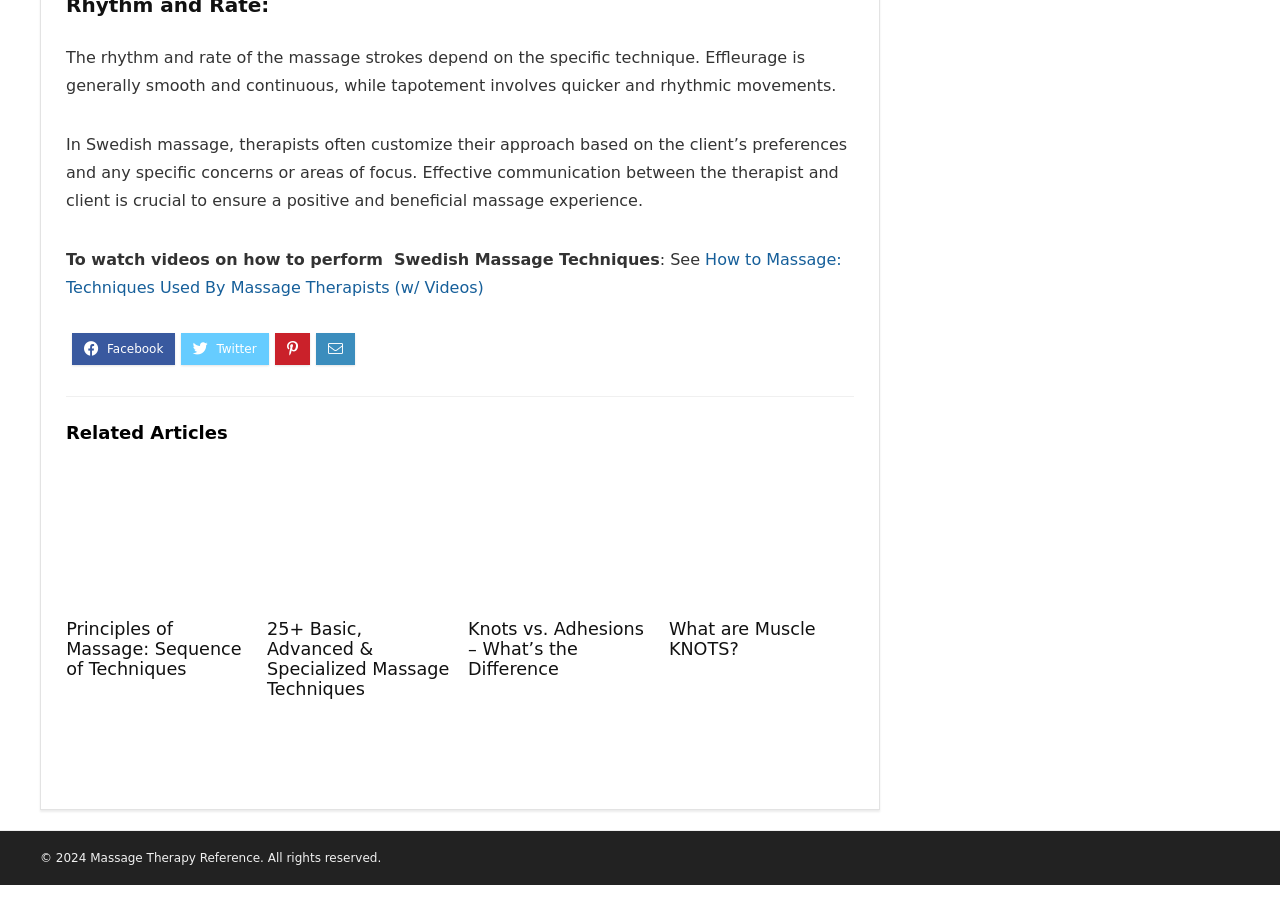Can you show the bounding box coordinates of the region to click on to complete the task described in the instruction: "Learn about 25+ Basic, Advanced & Specialized Massage Techniques"?

[0.209, 0.671, 0.353, 0.757]